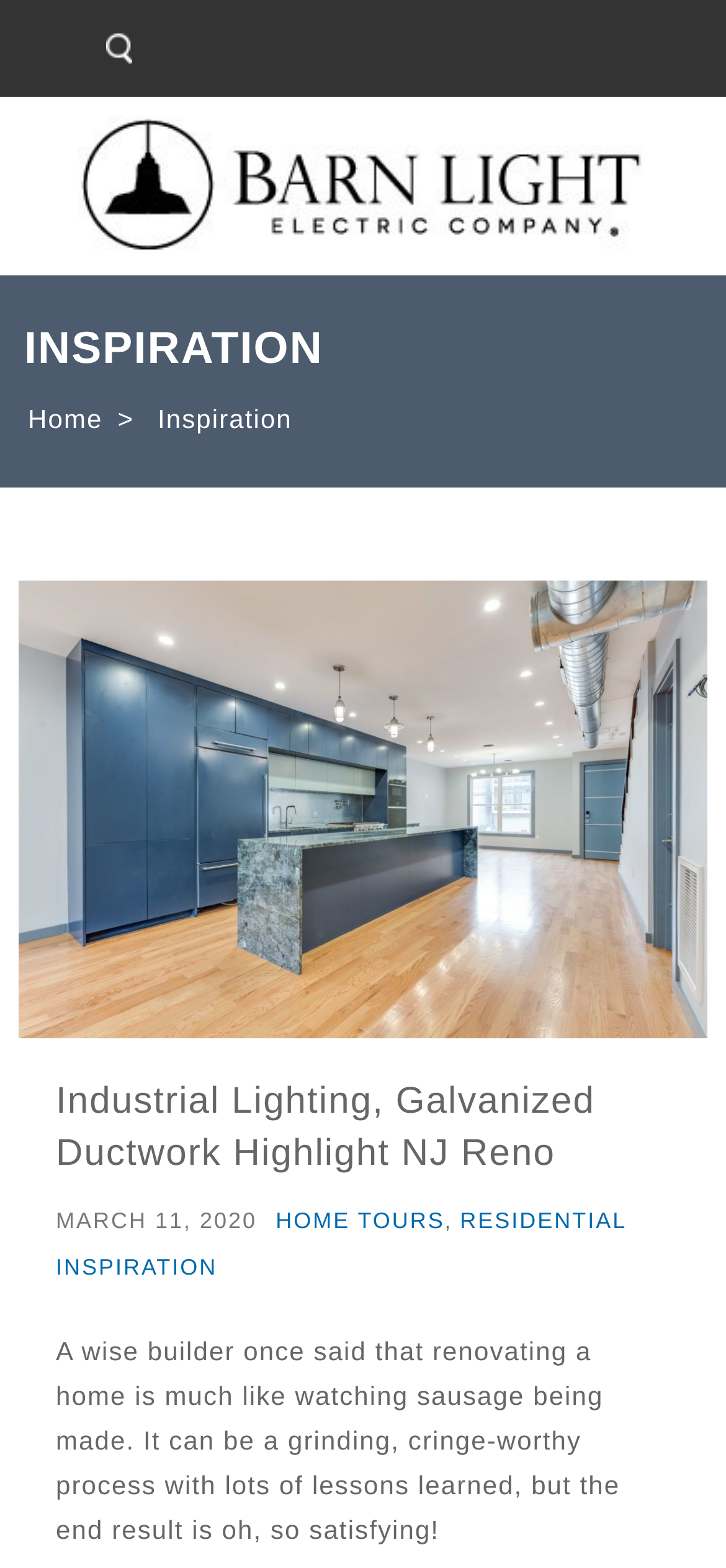Use a single word or phrase to answer the question: How many links are present in the top navigation bar?

3